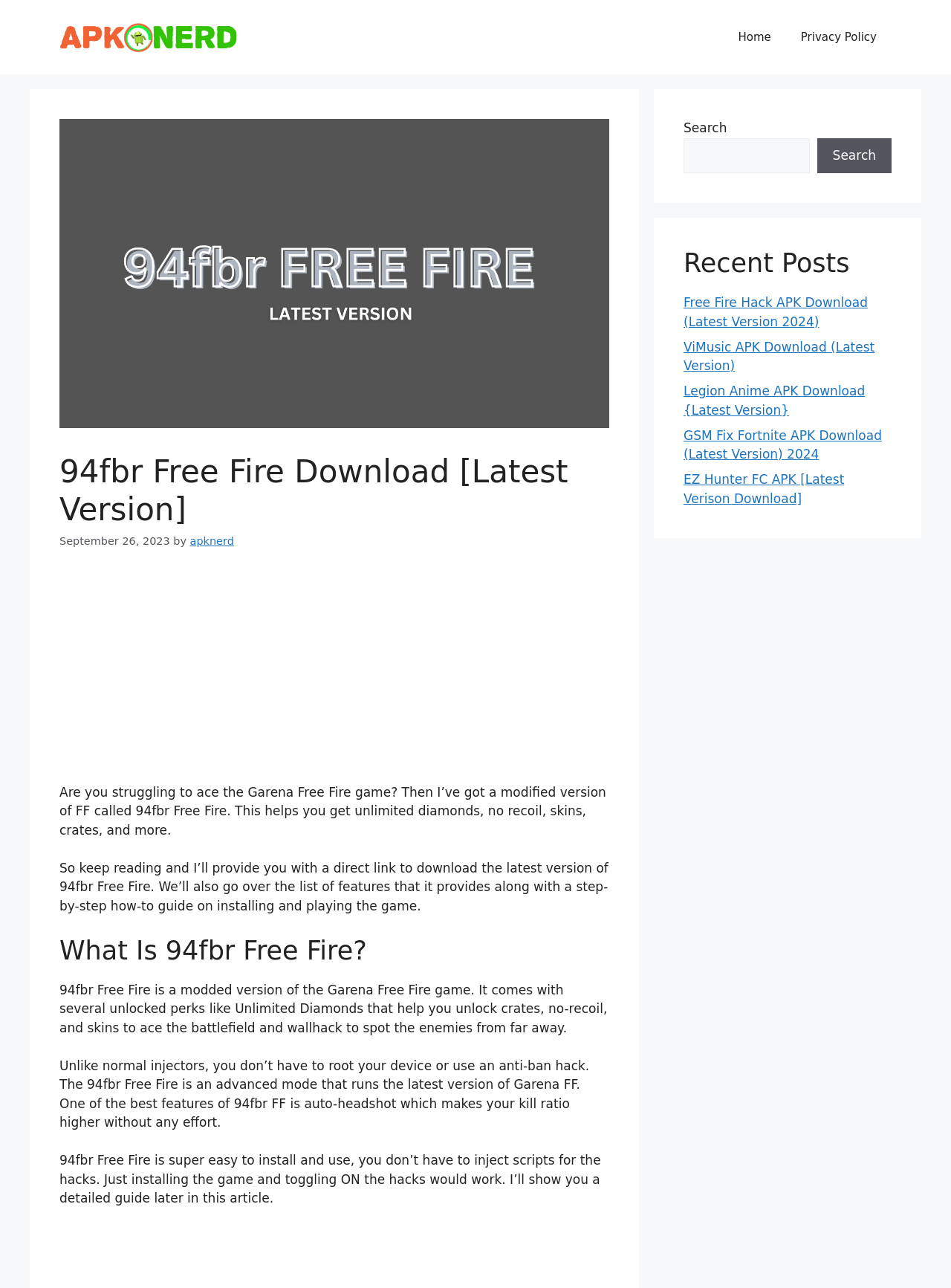Can you provide the bounding box coordinates for the element that should be clicked to implement the instruction: "Browse 'Categories'"?

None